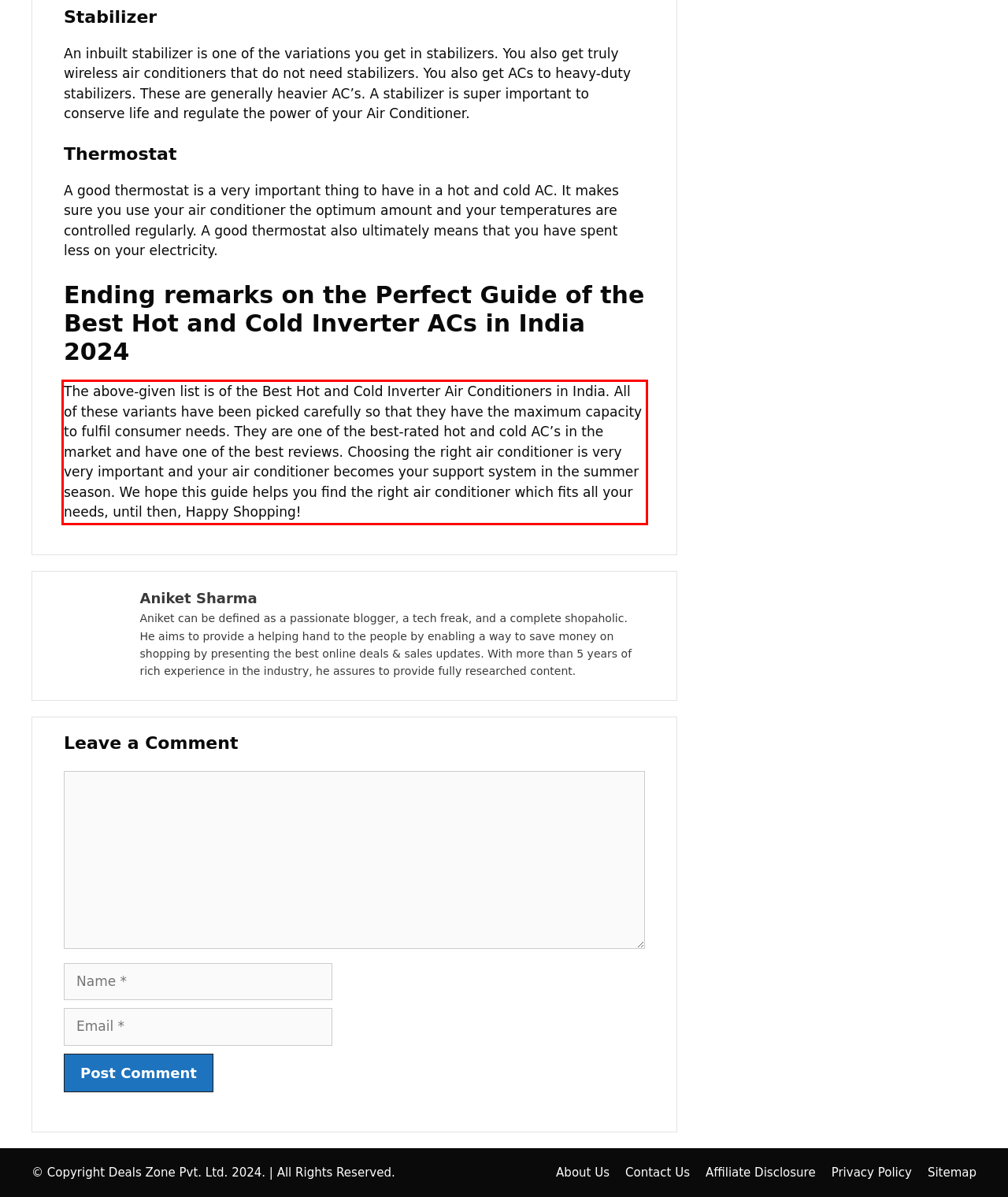Given a screenshot of a webpage, identify the red bounding box and perform OCR to recognize the text within that box.

The above-given list is of the Best Hot and Cold Inverter Air Conditioners in India. All of these variants have been picked carefully so that they have the maximum capacity to fulfil consumer needs. They are one of the best-rated hot and cold AC’s in the market and have one of the best reviews. Choosing the right air conditioner is very very important and your air conditioner becomes your support system in the summer season. We hope this guide helps you find the right air conditioner which fits all your needs, until then, Happy Shopping!